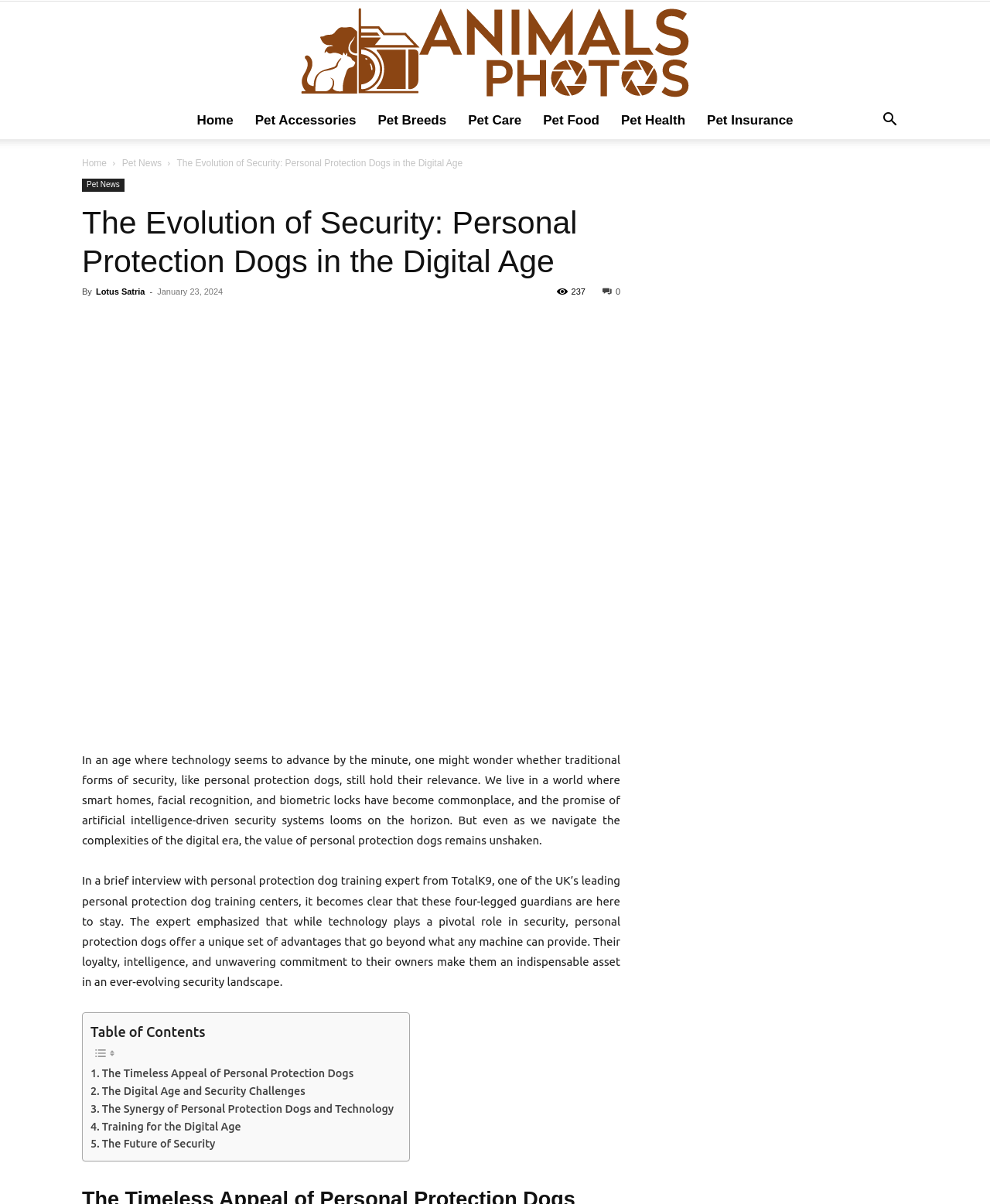Explain the contents of the webpage comprehensively.

The webpage is about the evolution of security, focusing on personal protection dogs in the digital age. At the top, there is a navigation menu with links to "Home", "Pet Accessories", "Pet Breeds", "Pet Care", "Pet Food", "Pet Health", and "Pet Insurance". On the right side of the navigation menu, there is a "Search" button.

Below the navigation menu, there is a title "The Evolution of Security: Personal Protection Dogs in the Digital Age" followed by a brief introduction to the article. The introduction is written by "Lotus Satria" and was published on "January 23, 2024". There are also social media sharing links and a view count of 237.

The main content of the article is divided into sections, starting with a brief overview of the relevance of personal protection dogs in the digital age. This is followed by an interview with a personal protection dog training expert, who emphasizes the unique advantages of personal protection dogs over technology.

On the right side of the article, there is a table of contents with links to different sections of the article, including "The Timeless Appeal of Personal Protection Dogs", "The Digital Age and Security Challenges", "The Synergy of Personal Protection Dogs and Technology", "Training for the Digital Age", and "The Future of Security". There are also two small images above the table of contents.

At the bottom of the page, there is a complementary section with a link to "Your Natural Choice for Your Pet" and another link to "Home".